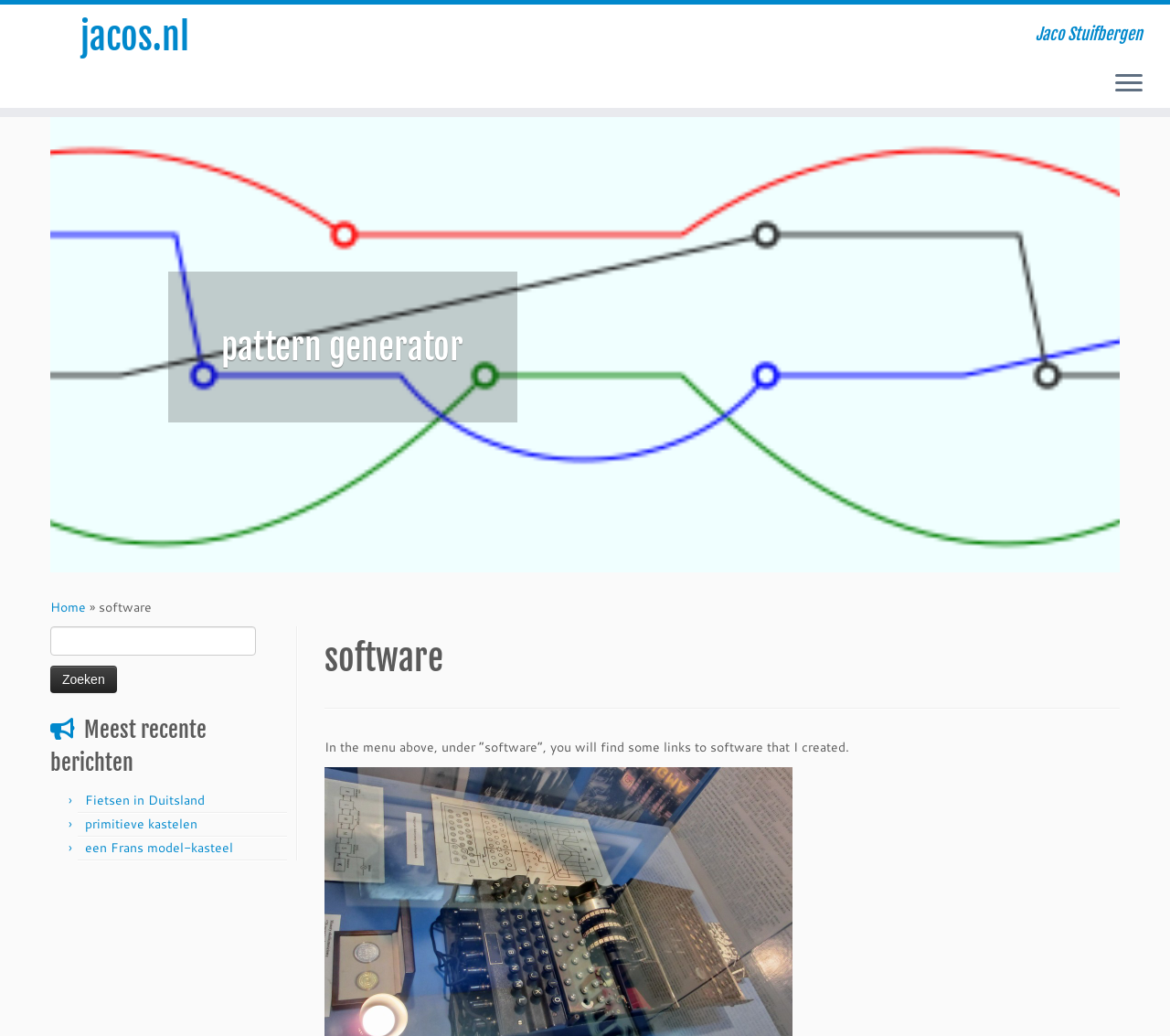Please predict the bounding box coordinates of the element's region where a click is necessary to complete the following instruction: "Search for something". The coordinates should be represented by four float numbers between 0 and 1, i.e., [left, top, right, bottom].

[0.043, 0.605, 0.219, 0.633]